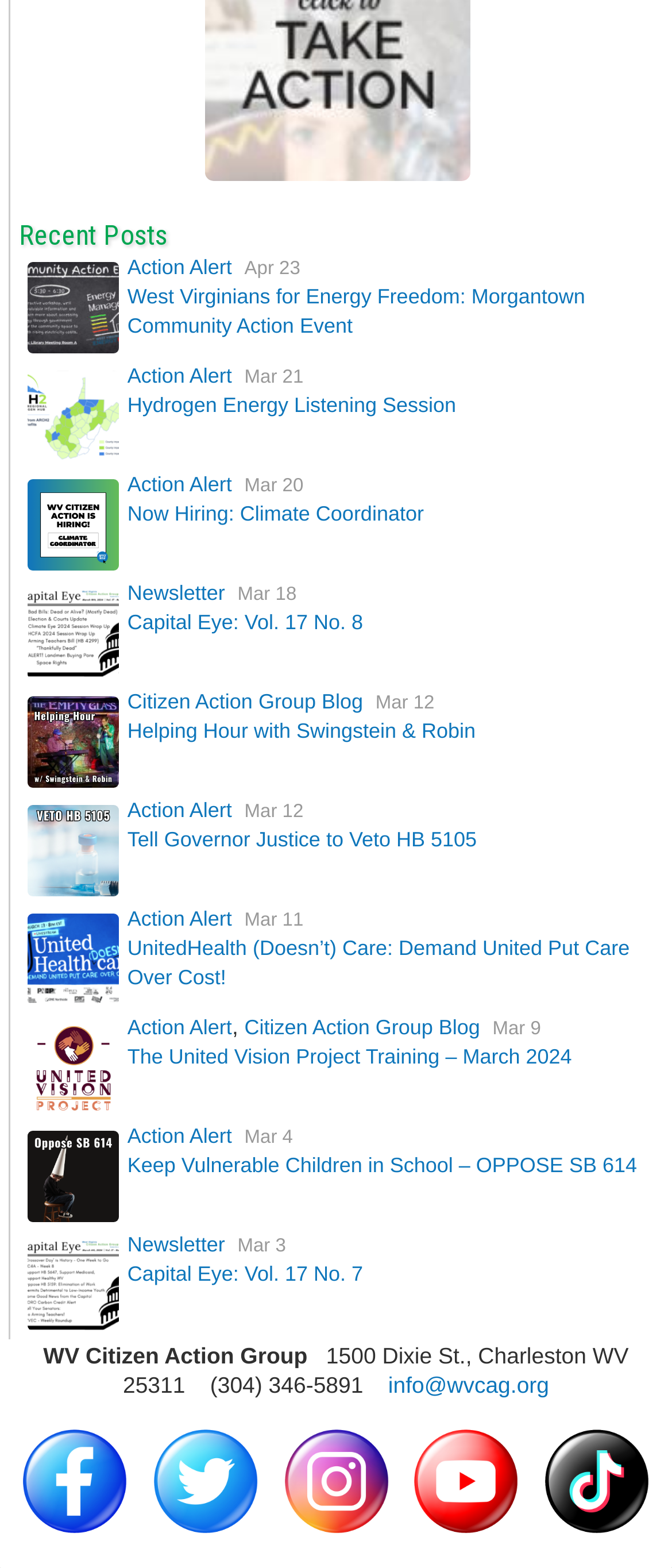Determine the bounding box coordinates for the UI element described. Format the coordinates as (top-left x, top-left y, bottom-right x, bottom-right y) and ensure all values are between 0 and 1. Element description: alt="Facebook.png"

[0.028, 0.967, 0.222, 0.984]